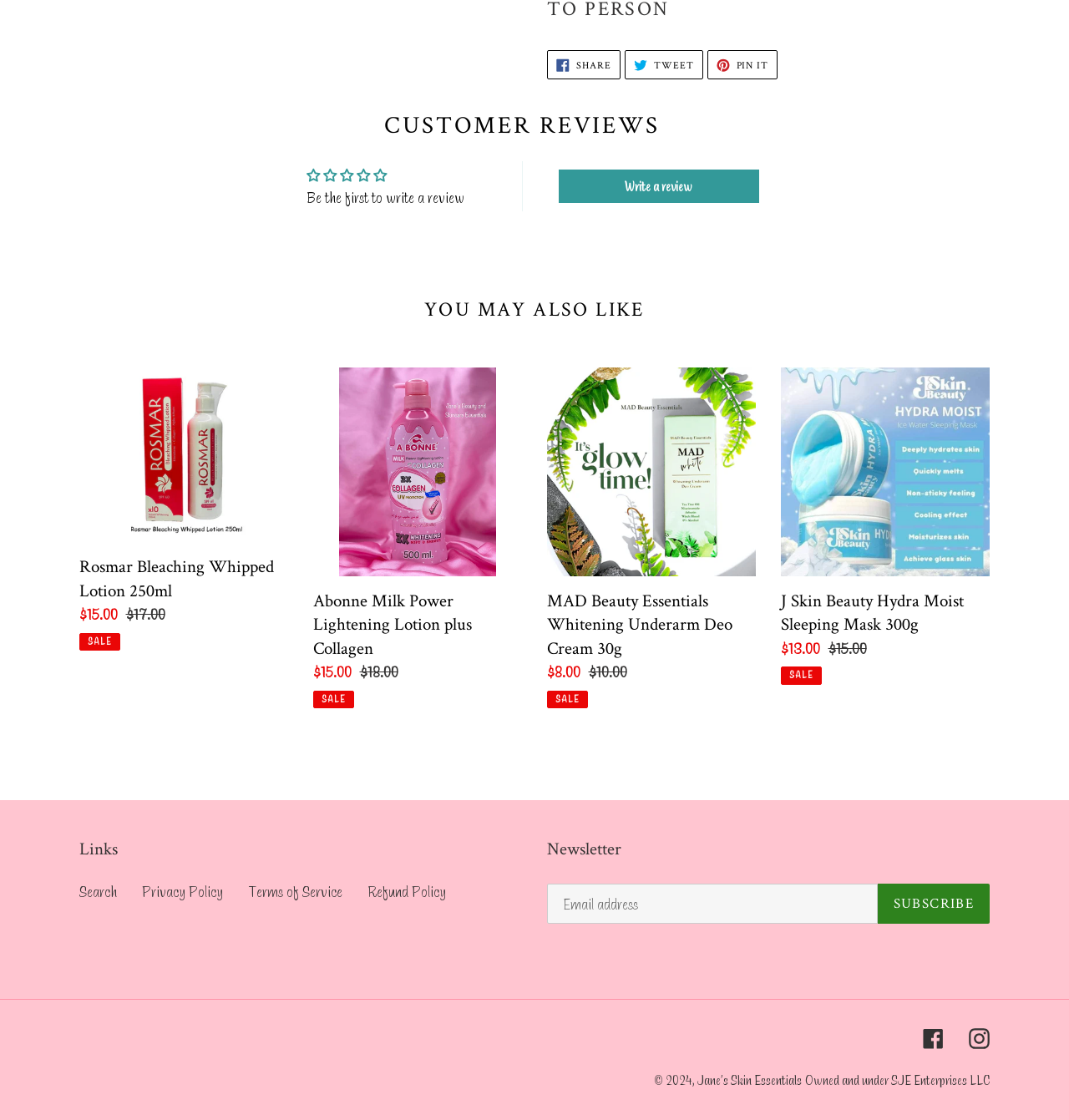Determine the bounding box coordinates of the region to click in order to accomplish the following instruction: "View Rosmar Bleaching Whipped Lotion 250ml". Provide the coordinates as four float numbers between 0 and 1, specifically [left, top, right, bottom].

[0.074, 0.328, 0.27, 0.581]